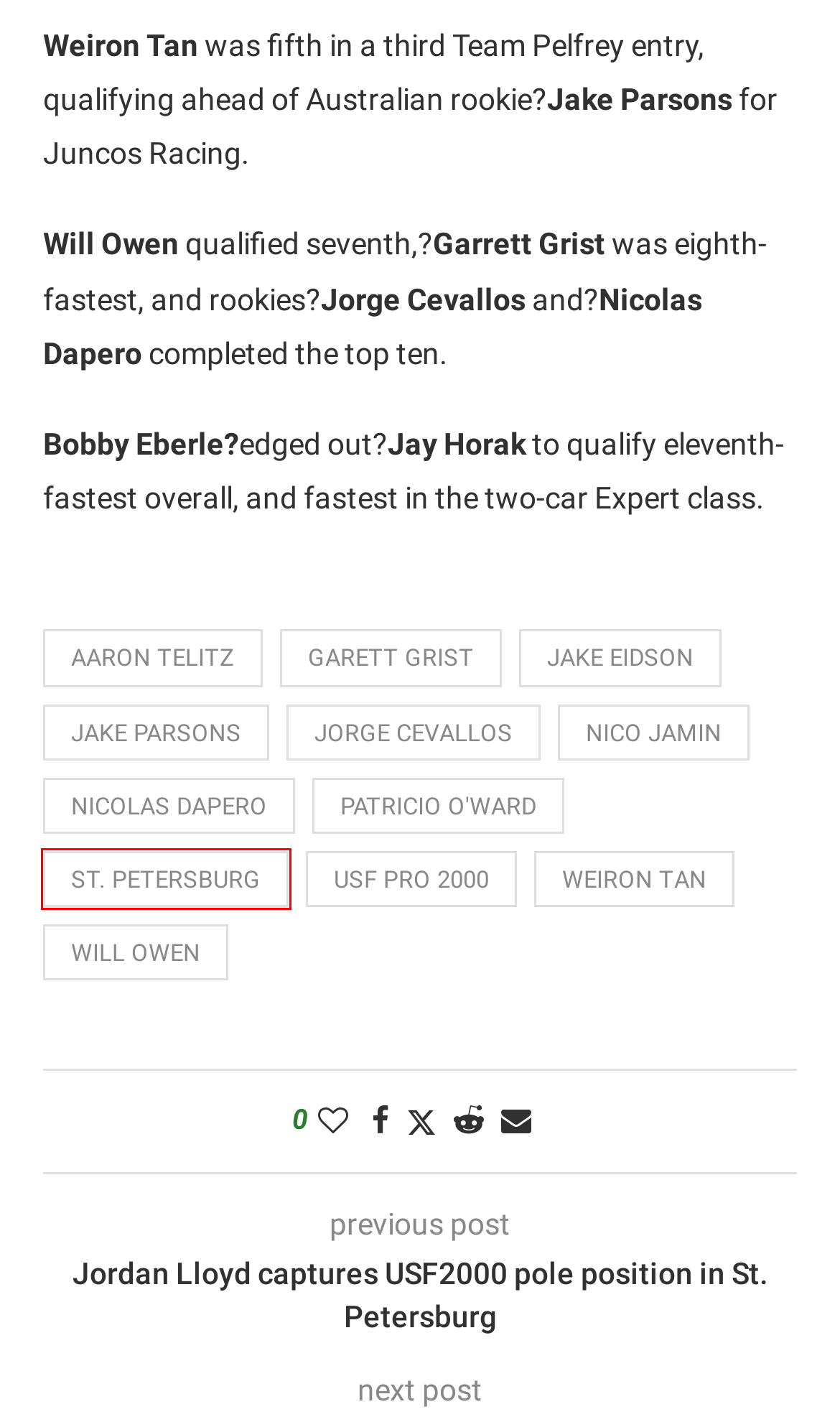You have a screenshot showing a webpage with a red bounding box around a UI element. Choose the webpage description that best matches the new page after clicking the highlighted element. Here are the options:
A. St. Petersburg Archives - Formula Scout
B. Jake Parsons Archives - Formula Scout
C. Aaron Telitz Archives - Formula Scout
D. Will Owen Archives - Formula Scout
E. Jake Eidson Archives - Formula Scout
F. Nico Jamin Archives - Formula Scout
G. Nicolas Dapero Archives - Formula Scout
H. Weiron Tan Archives - Formula Scout

A